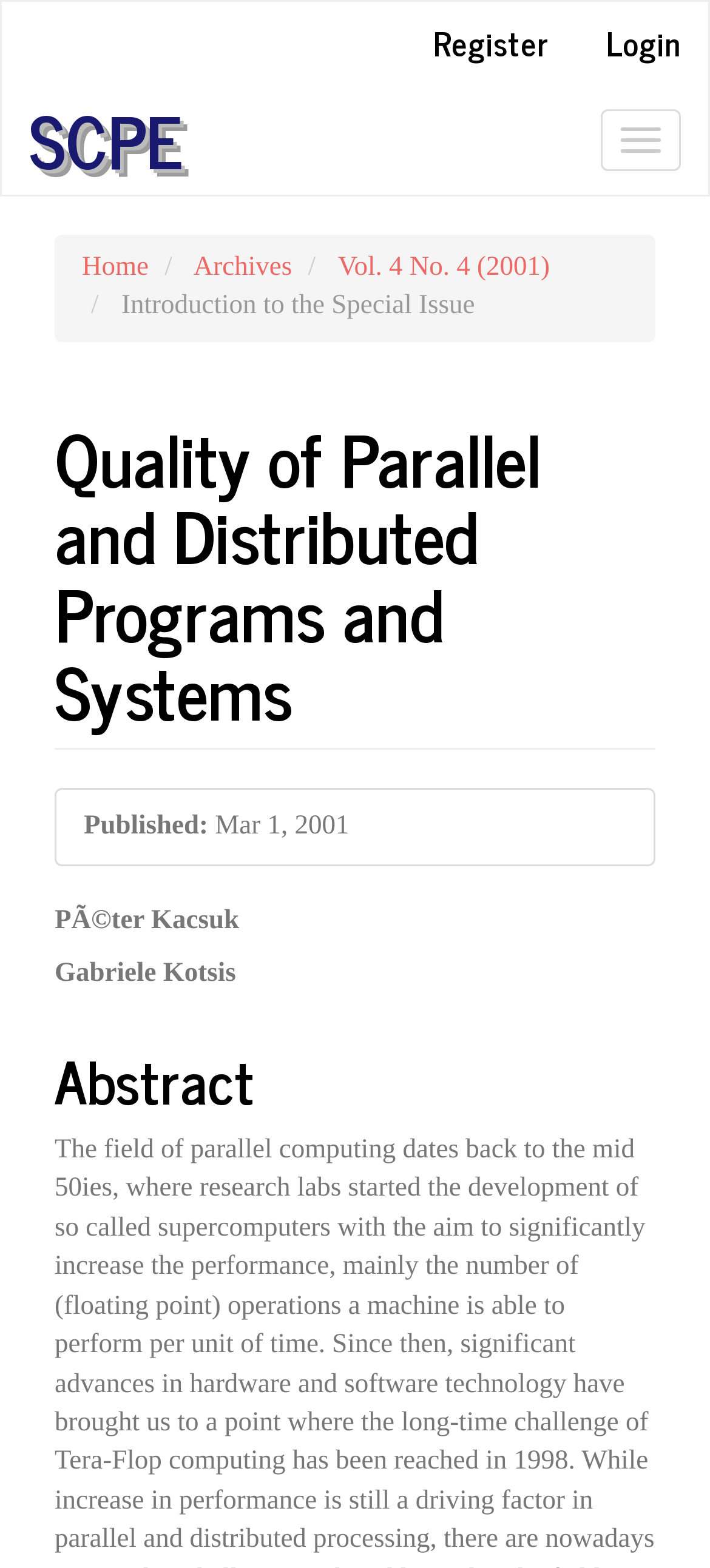Specify the bounding box coordinates of the element's region that should be clicked to achieve the following instruction: "Click on Login". The bounding box coordinates consist of four float numbers between 0 and 1, in the format [left, top, right, bottom].

[0.815, 0.001, 0.997, 0.054]